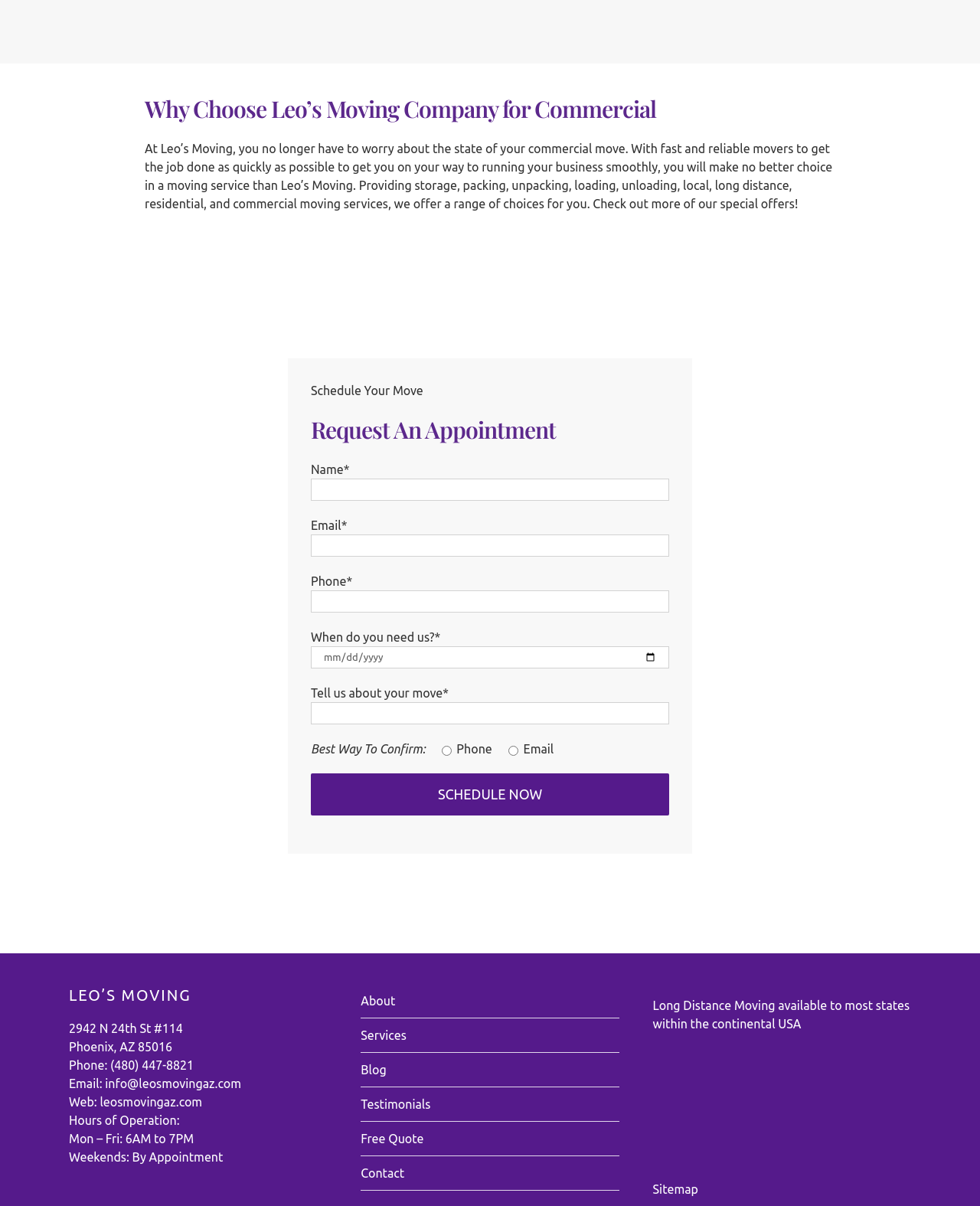Please determine the bounding box coordinates of the element to click in order to execute the following instruction: "Request an appointment". The coordinates should be four float numbers between 0 and 1, specified as [left, top, right, bottom].

[0.317, 0.344, 0.683, 0.369]